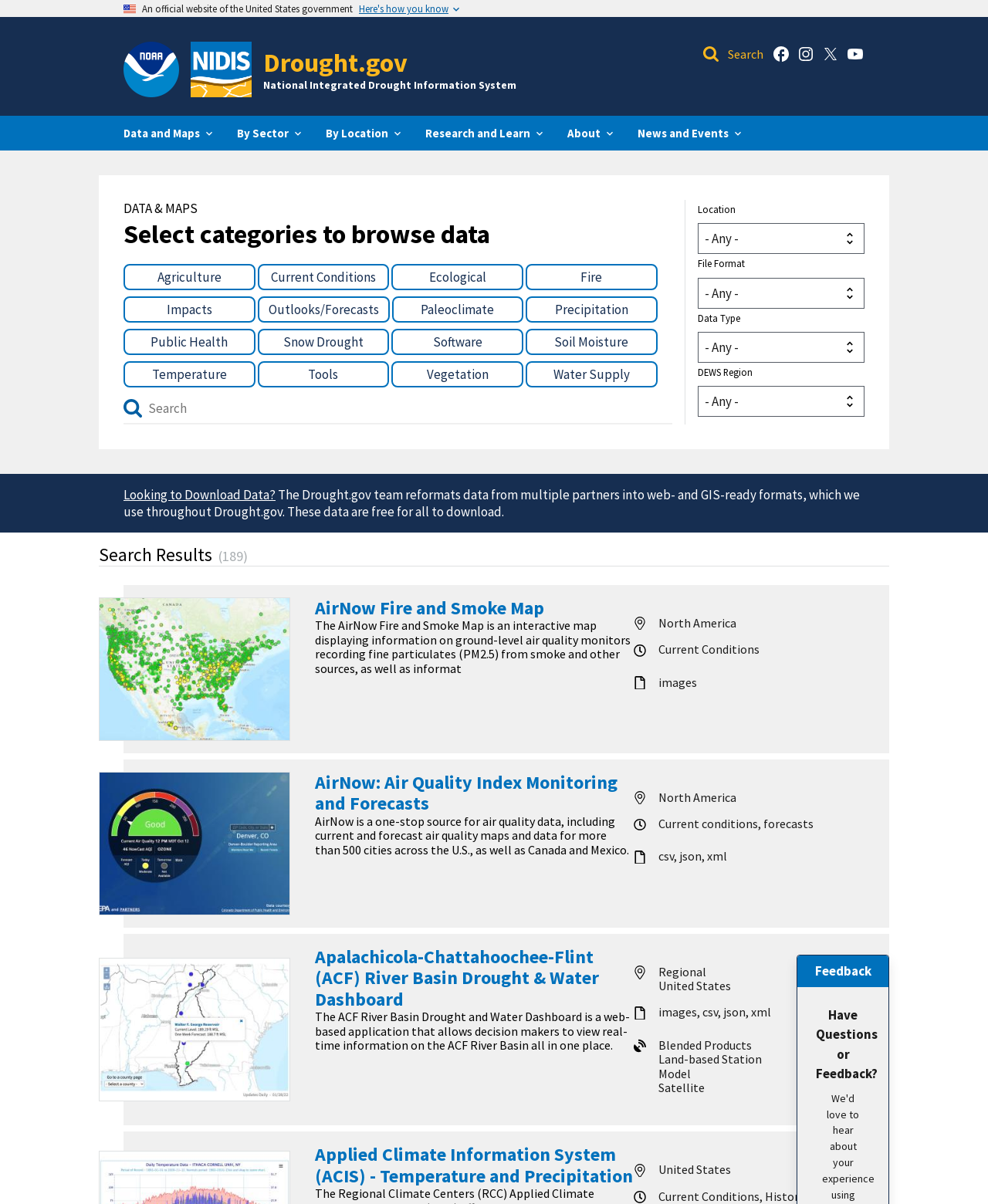Pinpoint the bounding box coordinates of the clickable area needed to execute the instruction: "Search for drought data". The coordinates should be specified as four float numbers between 0 and 1, i.e., [left, top, right, bottom].

[0.735, 0.035, 0.778, 0.055]